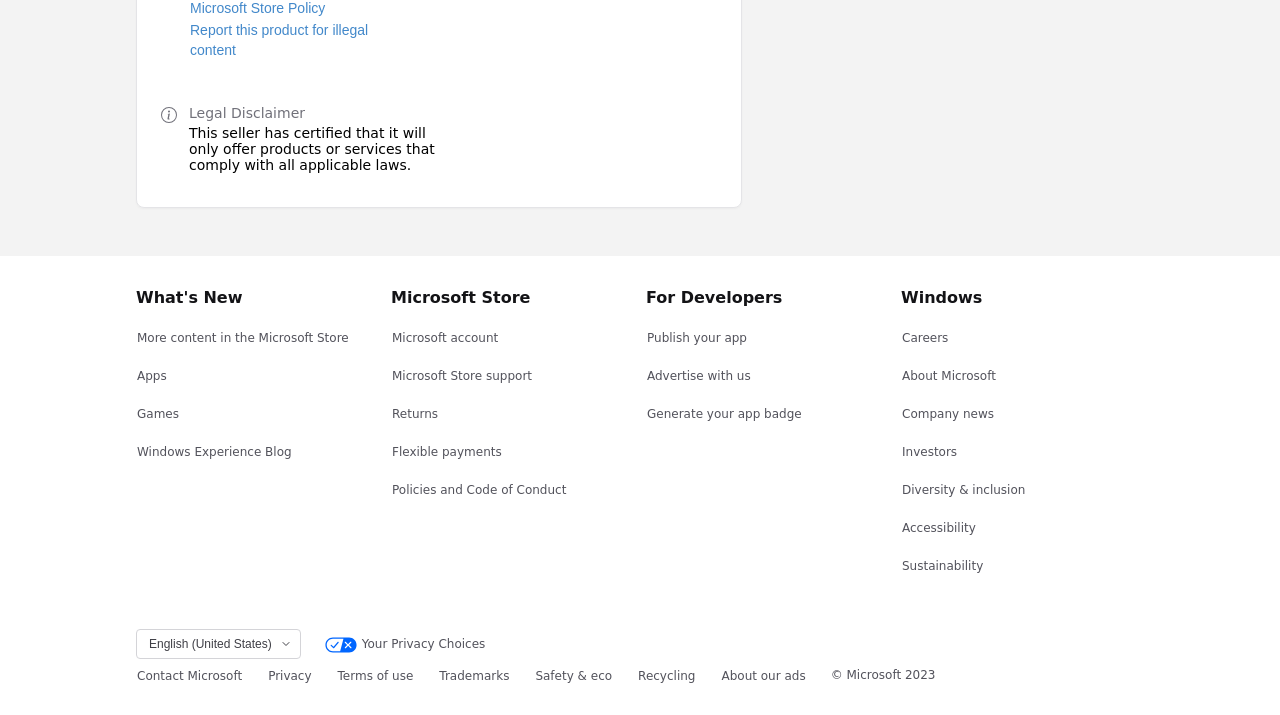Please identify the bounding box coordinates of where to click in order to follow the instruction: "Report this product for illegal content".

[0.148, 0.027, 0.305, 0.086]